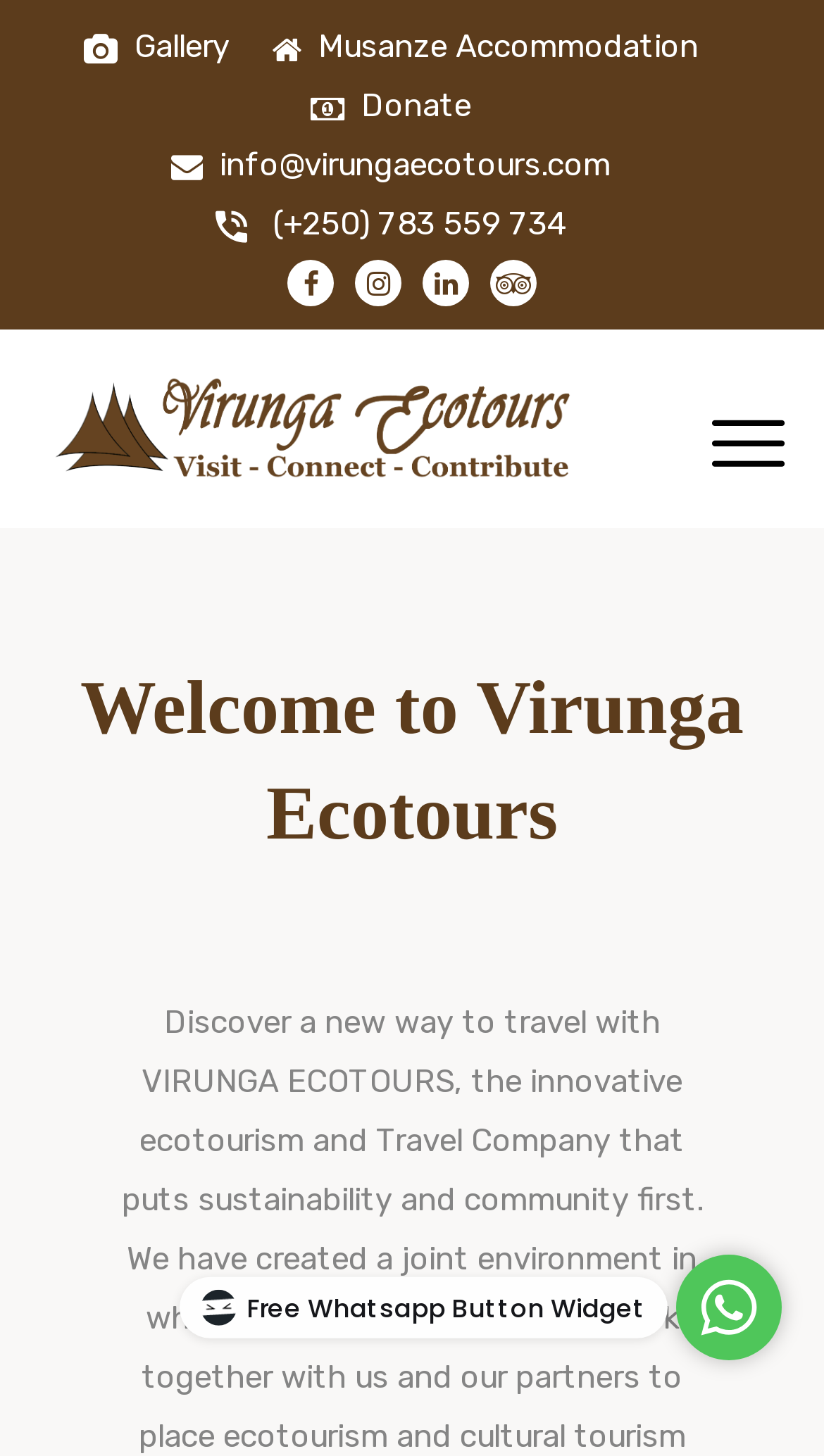Summarize the webpage comprehensively, mentioning all visible components.

The webpage is about Virunga Ecotours, with a prominent heading "Welcome to Virunga Ecotours" located near the top center of the page. Below the heading, there is a navigation section with several links, including "Gallery", "Musanze Accommodation", and "Donate", which are positioned horizontally and spaced evenly apart. 

To the left of the navigation section, there is a logo image with the text "Virunga" next to it. Above the logo, there is a button to toggle navigation. 

On the top right corner, there are several social media links, represented by icons, and a link to an email address and a phone number. 

In the middle of the page, there is a section with the title "Virunga Ecotours" and a subtitle "Typically replies instantly". Below this section, there is a call-to-action link "Click to Start Chat" with an associated image. 

At the bottom right corner, there is an edit button with an associated image, and a link to "Common Ninja Free Whatsapp Button Widget" with an image of the Common Ninja logo.